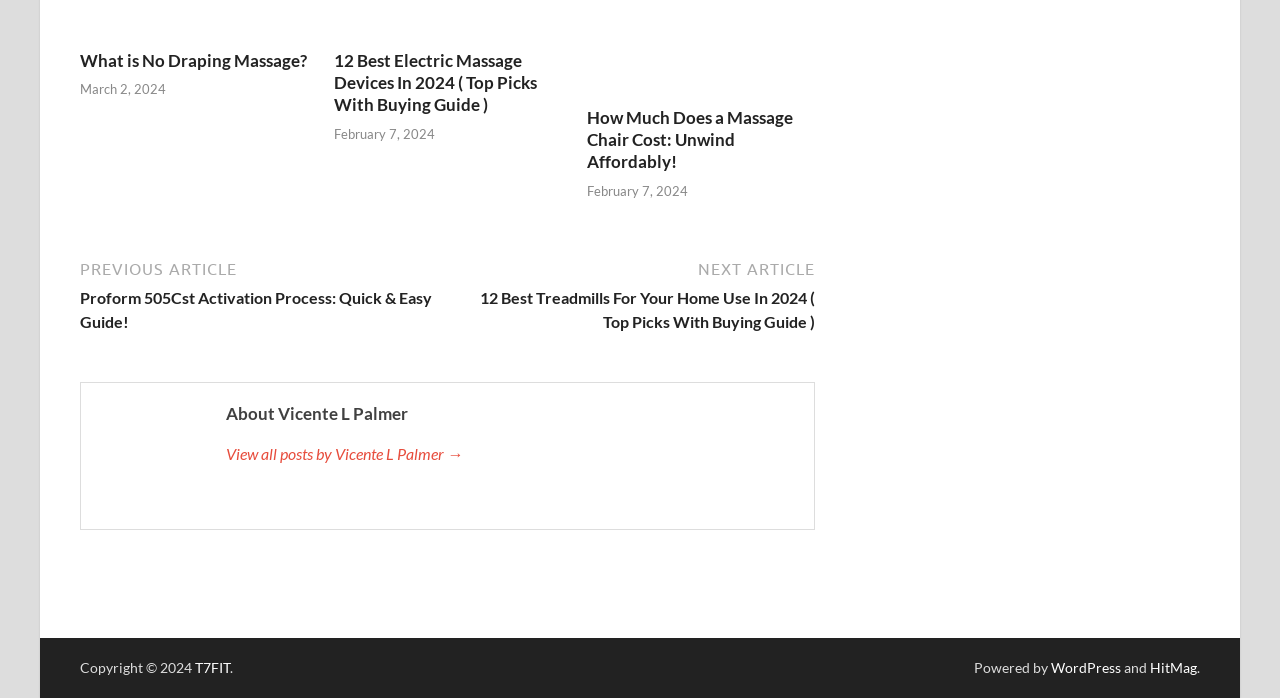What is the name of the website?
Could you answer the question in a detailed manner, providing as much information as possible?

The name of the website is T7FIT, as indicated by the copyright notice 'Copyright © 2024' and the link 'T7FIT' at the bottom of the webpage.